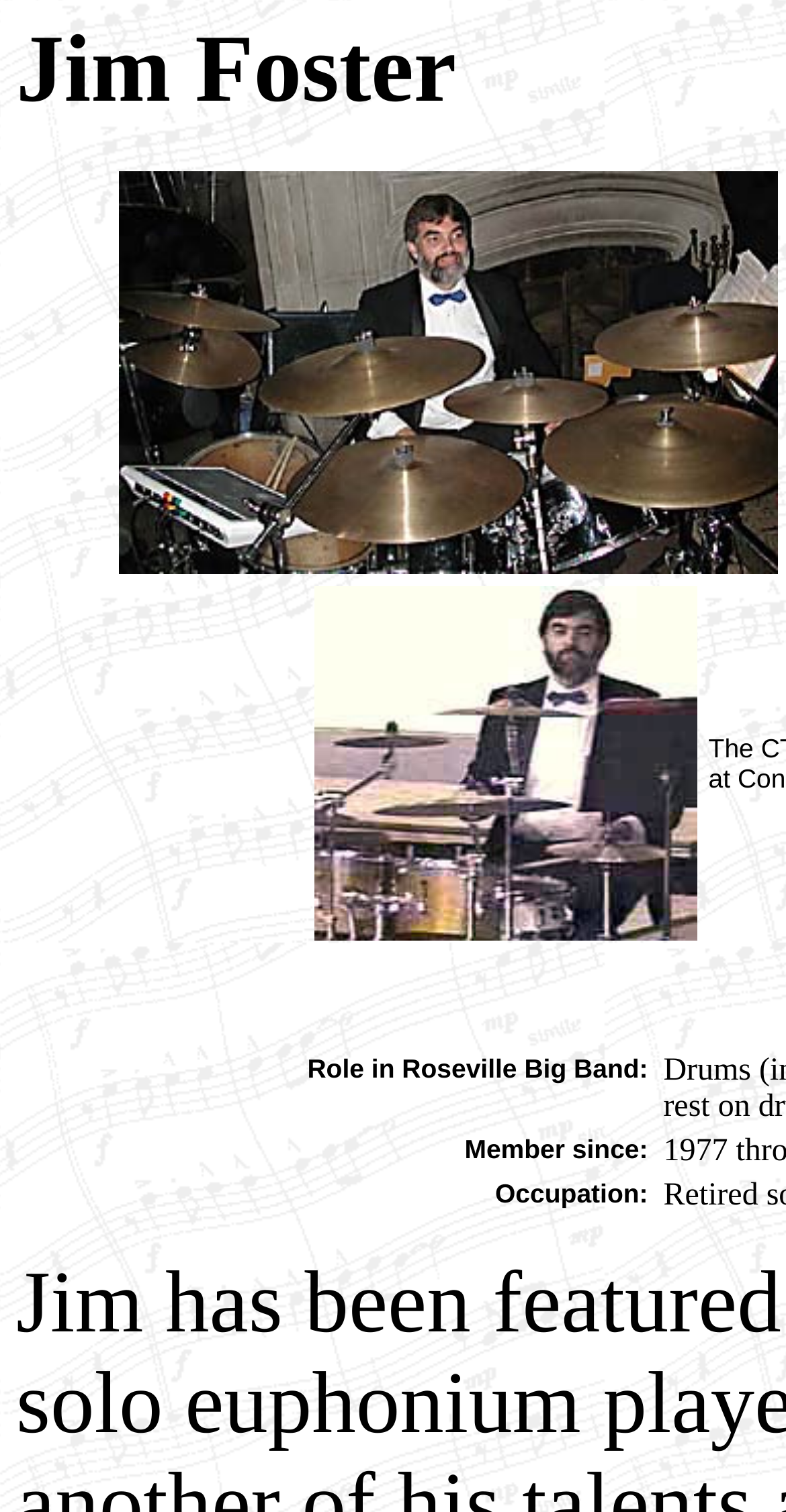Provide a thorough description of the webpage you see.

The webpage is about Jim Foster, a drummer. At the top, there is a prominent image of Jim surrounded by drum equipment, with a brief description "Jim is surrounded by cymbals, toms, and other drum equipment." Below this image, there is a link with the same description. 

To the right of the first image, there is another image of Jim seated at his drum set, concentrating on the music, with a description "Seated at his drum set, Jim concentrates on the music." 

At the bottom left, there are three sections of text, each in its own table cell. The first section is about Jim's role in the Roseville Big Band, the second section is about the year he became a member, and the third section is about his occupation.